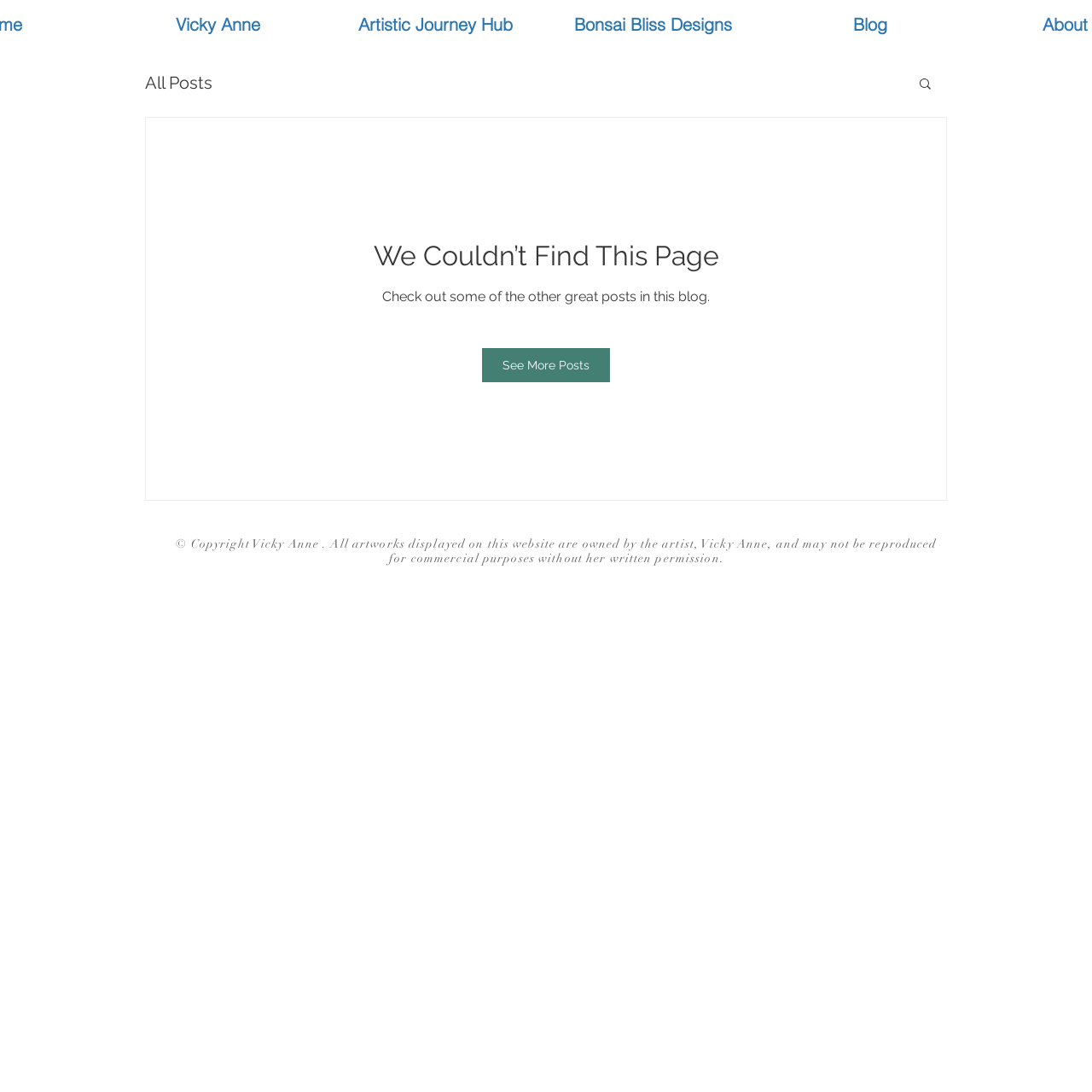What is the name of the artist?
Using the image, elaborate on the answer with as much detail as possible.

The name of the artist can be found in the top navigation bar, where it says 'Vicky Anne' as a link. This is likely the name of the artist who owns this website.